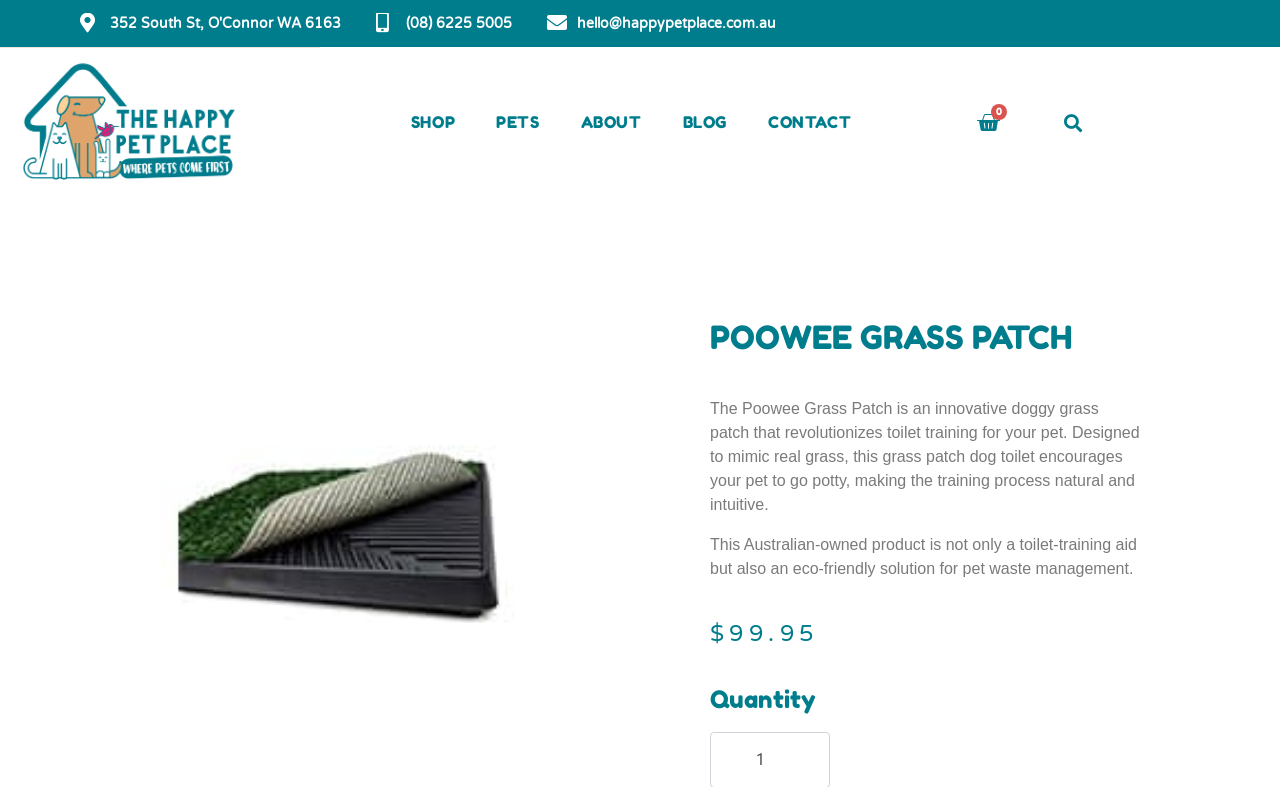Identify and provide the text content of the webpage's primary headline.

POOWEE GRASS PATCH